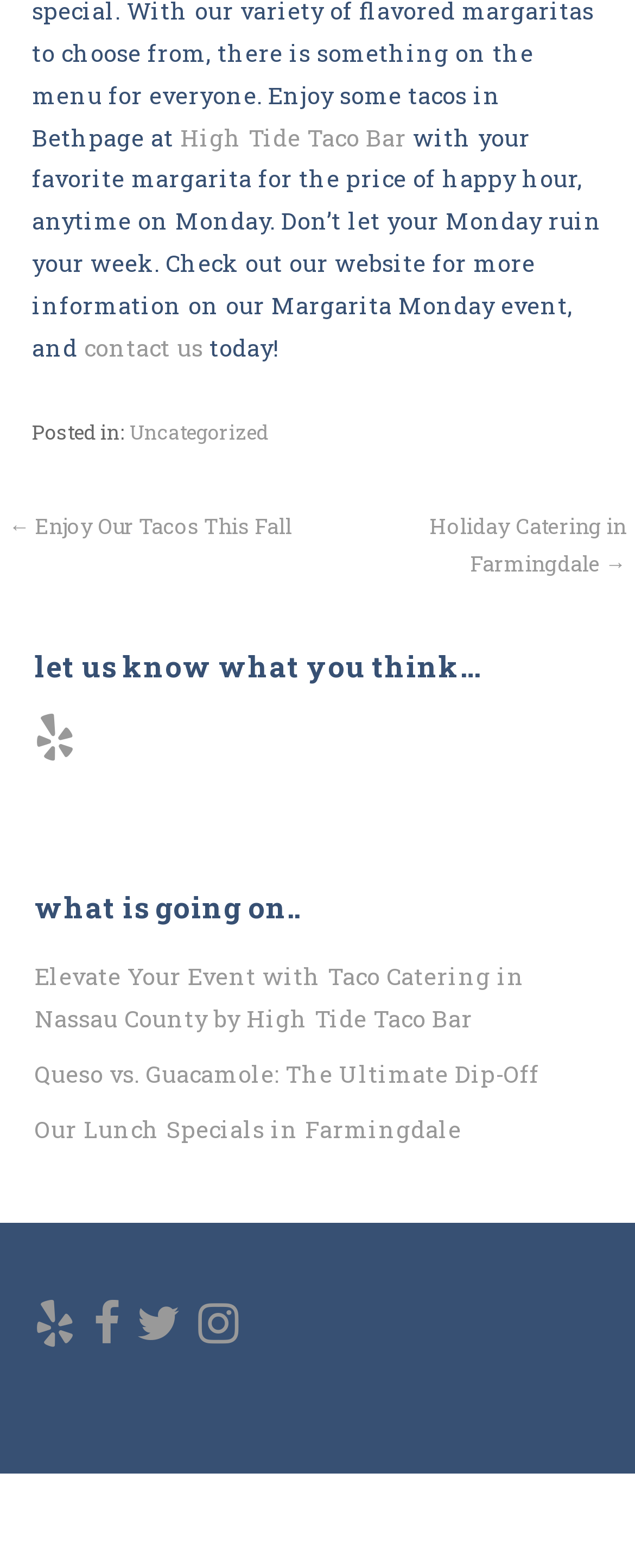What is the name of the taco bar? Look at the image and give a one-word or short phrase answer.

High Tide Taco Bar